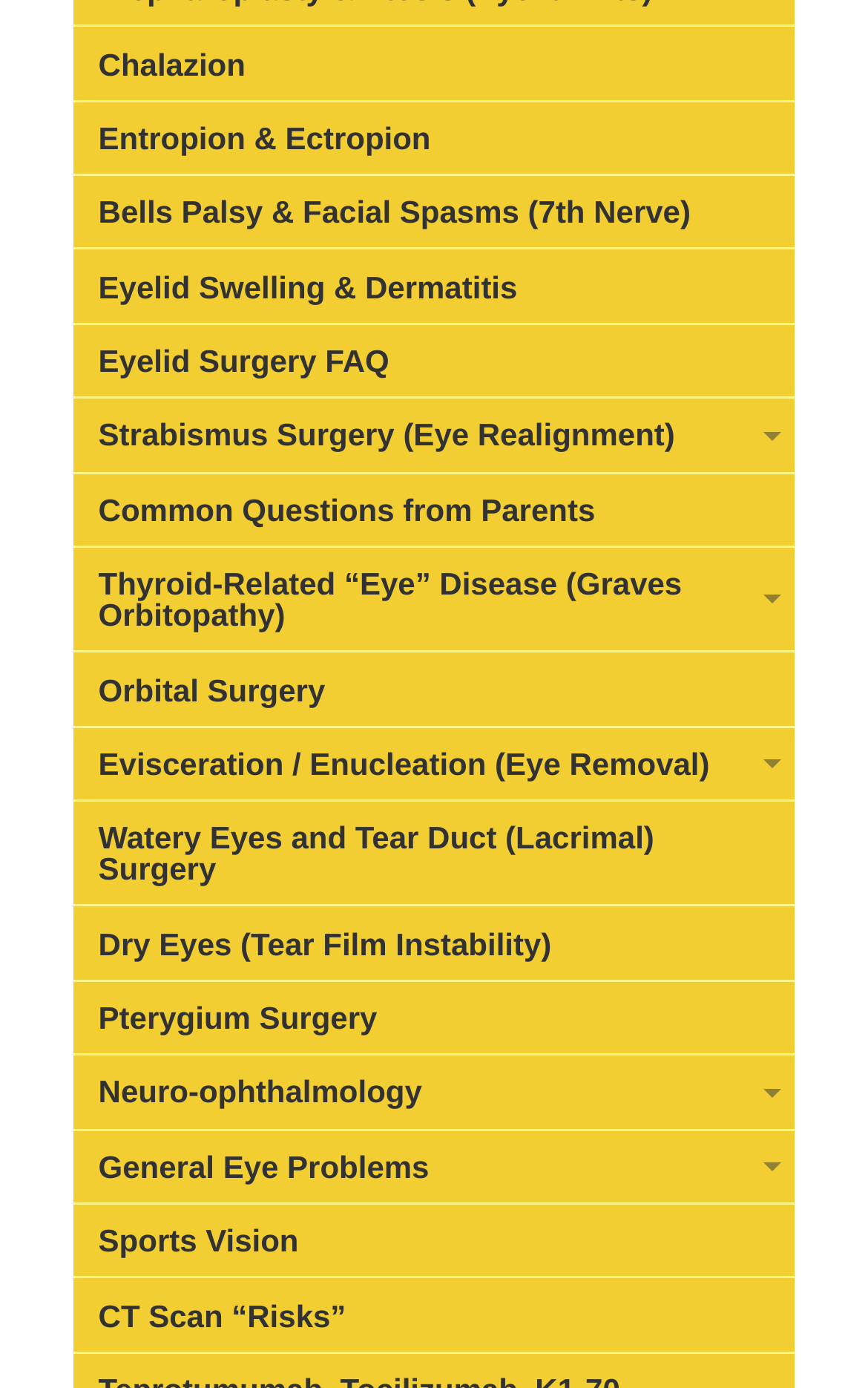Please locate the bounding box coordinates of the element that should be clicked to achieve the given instruction: "Explore Neuro-ophthalmology".

[0.085, 0.769, 0.915, 0.805]